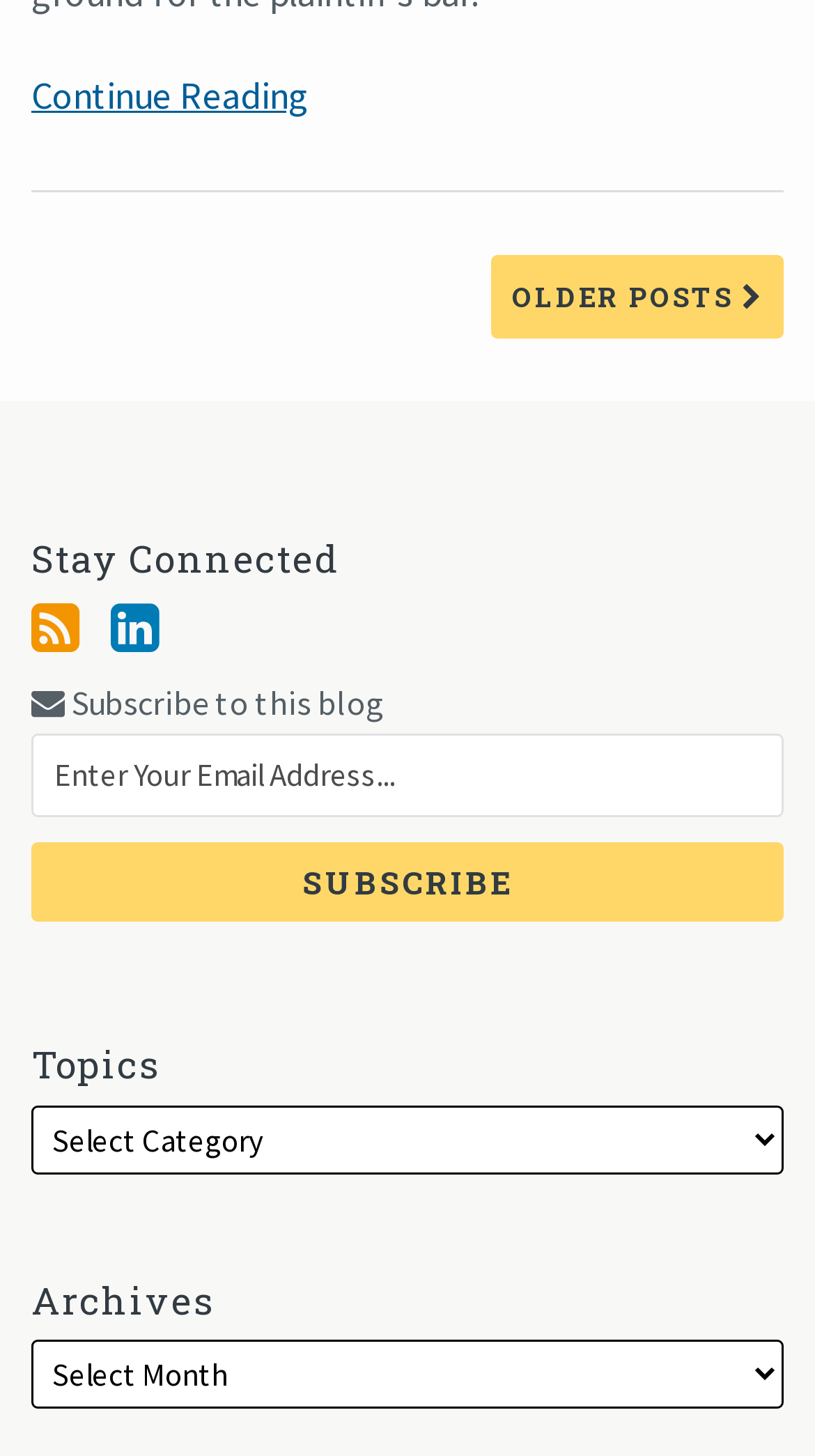Determine the bounding box coordinates for the region that must be clicked to execute the following instruction: "Read the full article".

[0.038, 0.046, 0.962, 0.087]